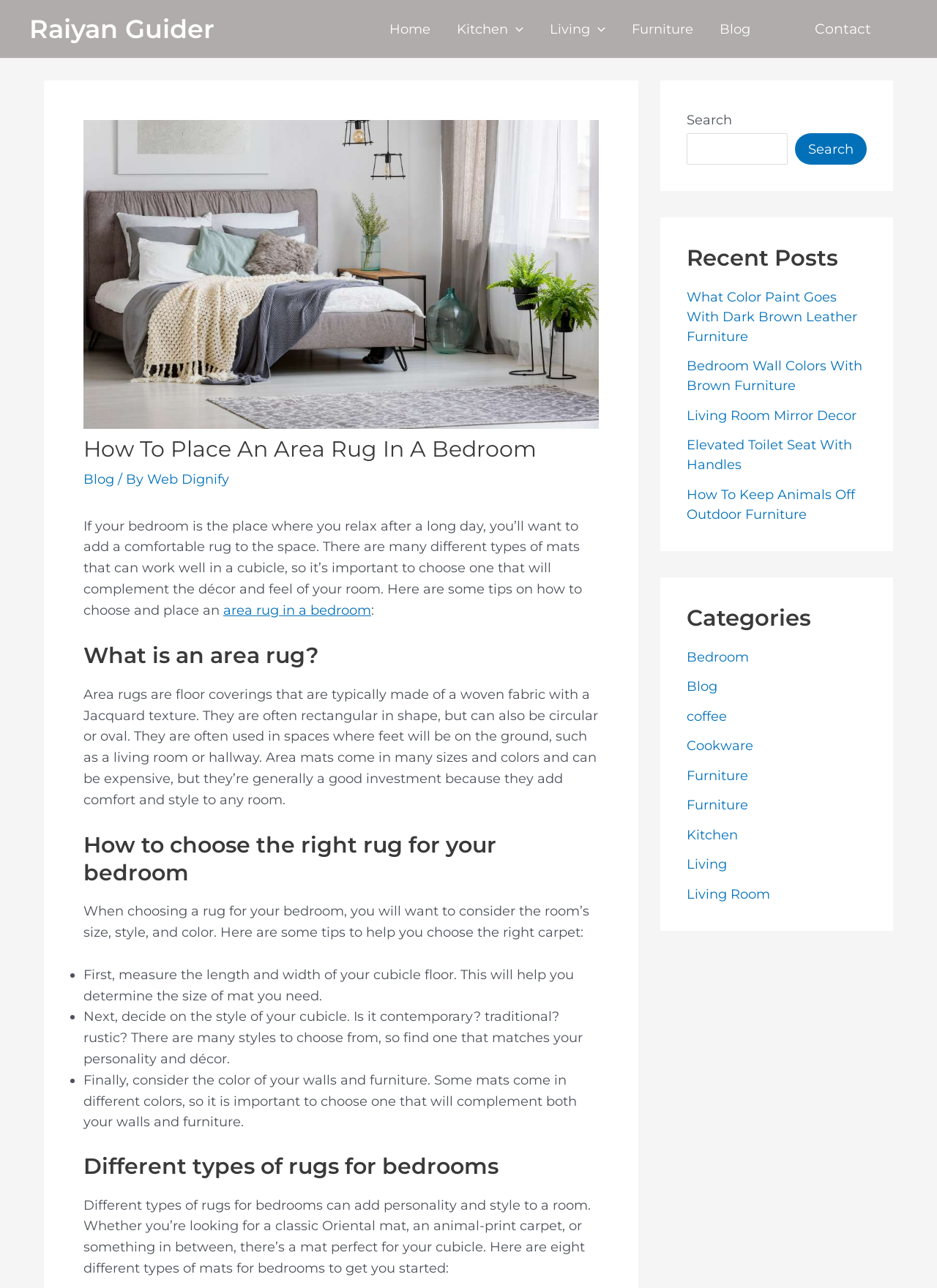Create a detailed summary of all the visual and textual information on the webpage.

This webpage is about providing tips on how to place an area rug in a bedroom. At the top, there is a navigation menu with links to "Home", "Kitchen", "Living", "Furniture", and "Blog". On the right side, there is a search bar with a search button. Below the navigation menu, there is a header section with a title "How To Place An Area Rug In A Bedroom" and a subheading "If your bedroom is the place where you relax after a long day, you’ll want to add a comfortable rug to the space."

The main content of the webpage is divided into sections, each with a heading. The first section is "What is an area rug?" which provides a brief description of area rugs. The second section is "How to choose the right rug for your bedroom" which offers tips on choosing the right rug, including measuring the room, deciding on the style, and considering the color of the walls and furniture. The third section is "Different types of rugs for bedrooms" which lists eight different types of rugs that can add personality and style to a room.

On the right side of the webpage, there are three complementary sections. The first section displays recent posts with links to articles such as "What Color Paint Goes With Dark Brown Leather Furniture" and "Living Room Mirror Decor". The second section displays categories with links to "Bedroom", "Blog", "coffee", and other categories. The third section is empty.

At the bottom of the webpage, there is a link to "Contact" and a footer section with a copyright notice.